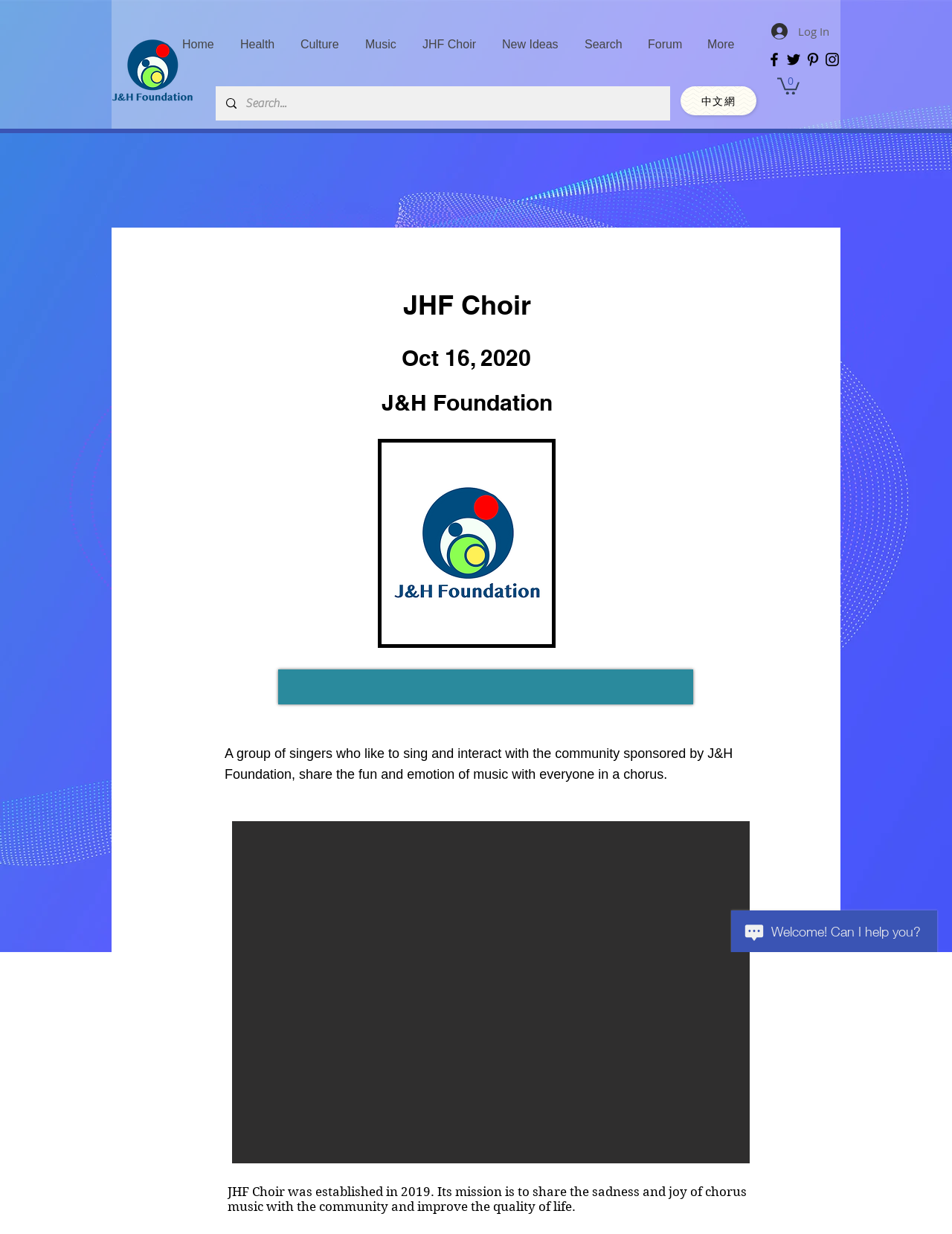Locate the bounding box coordinates of the item that should be clicked to fulfill the instruction: "View the slide show gallery".

[0.22, 0.716, 0.745, 0.987]